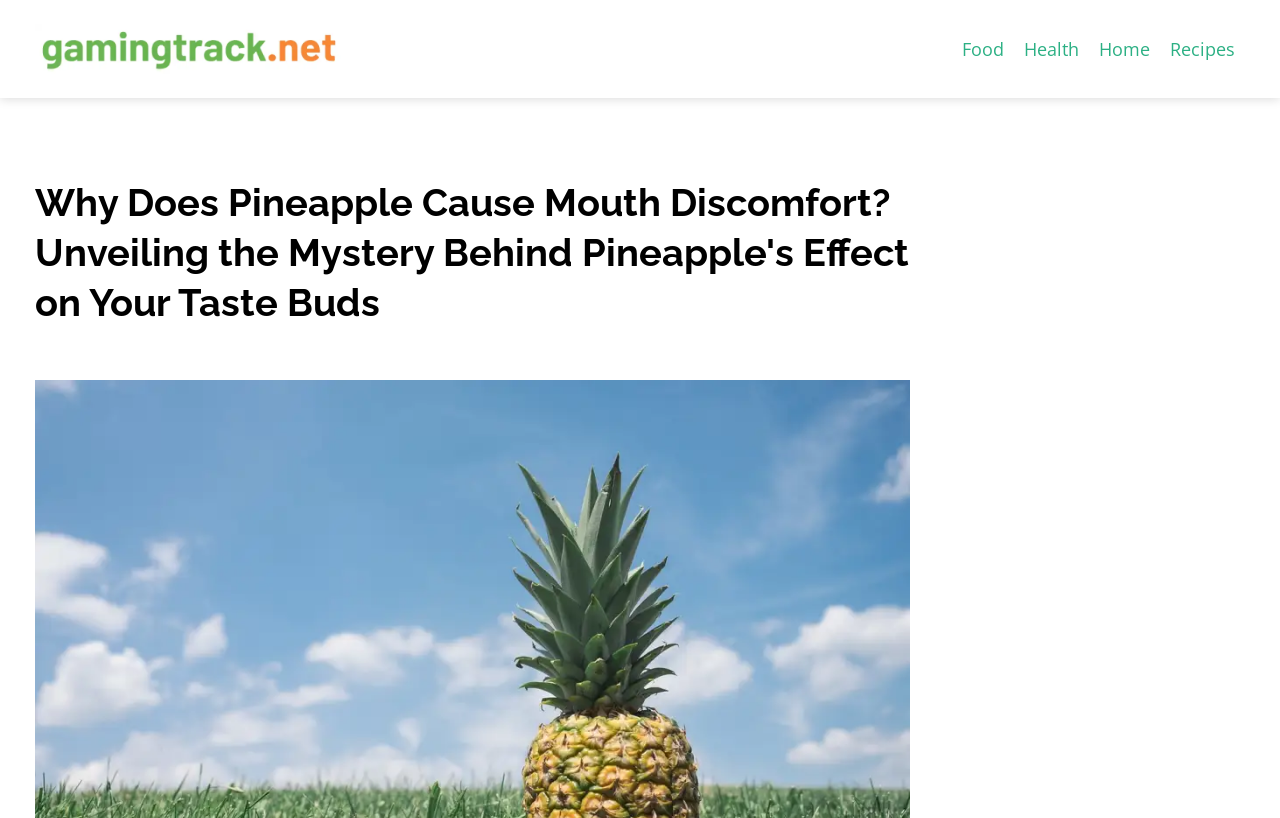What is the website's category?
Examine the image and give a concise answer in one word or a short phrase.

Food